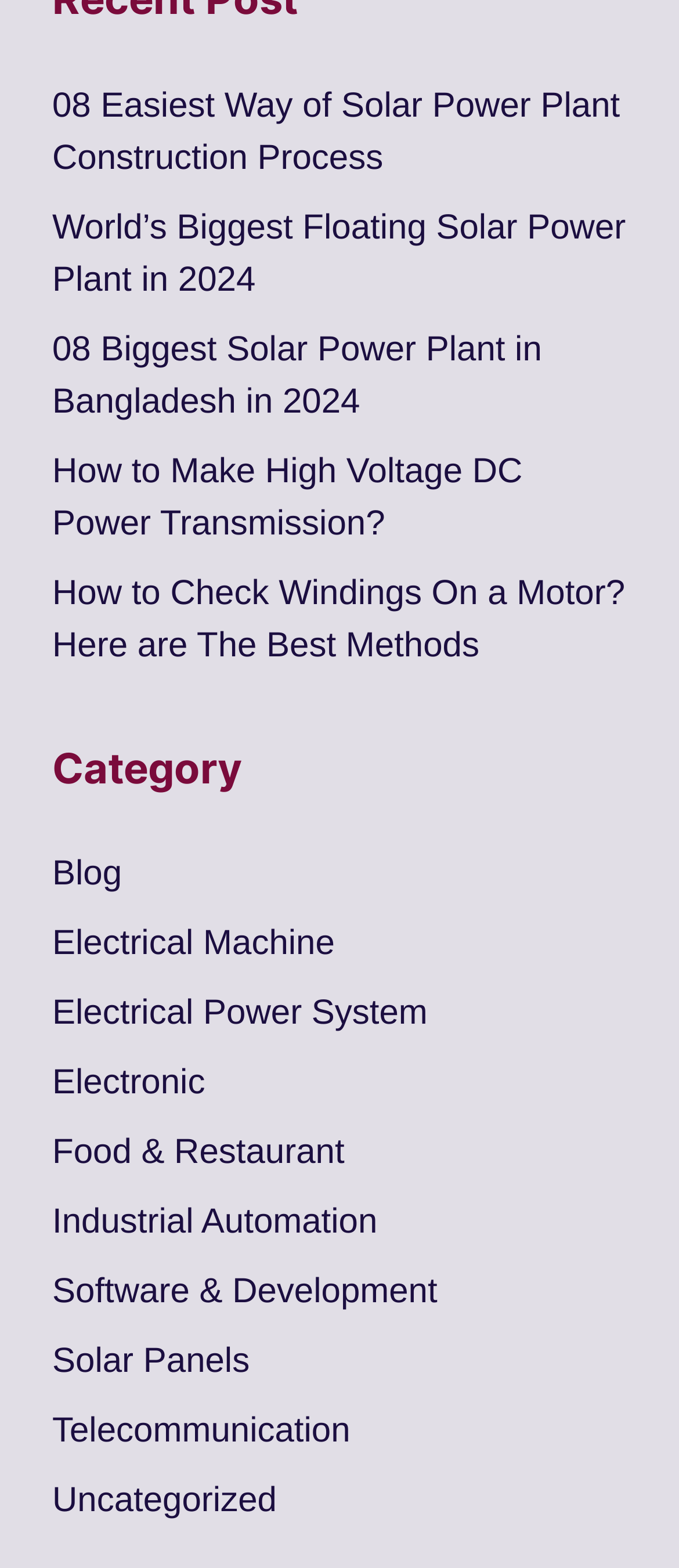Please locate the bounding box coordinates of the element's region that needs to be clicked to follow the instruction: "Explore the category of electrical machine". The bounding box coordinates should be provided as four float numbers between 0 and 1, i.e., [left, top, right, bottom].

[0.077, 0.589, 0.493, 0.614]